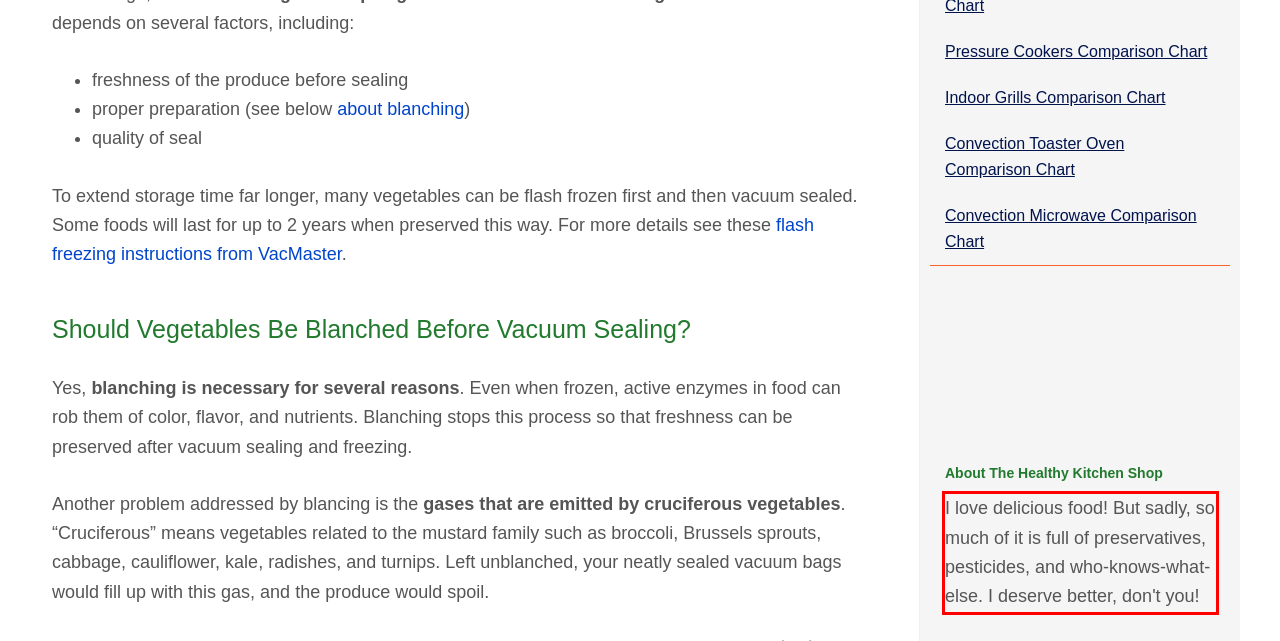Using the provided webpage screenshot, recognize the text content in the area marked by the red bounding box.

I love delicious food! But sadly, so much of it is full of preservatives, pesticides, and who-knows-what-else. I deserve better, don't you!